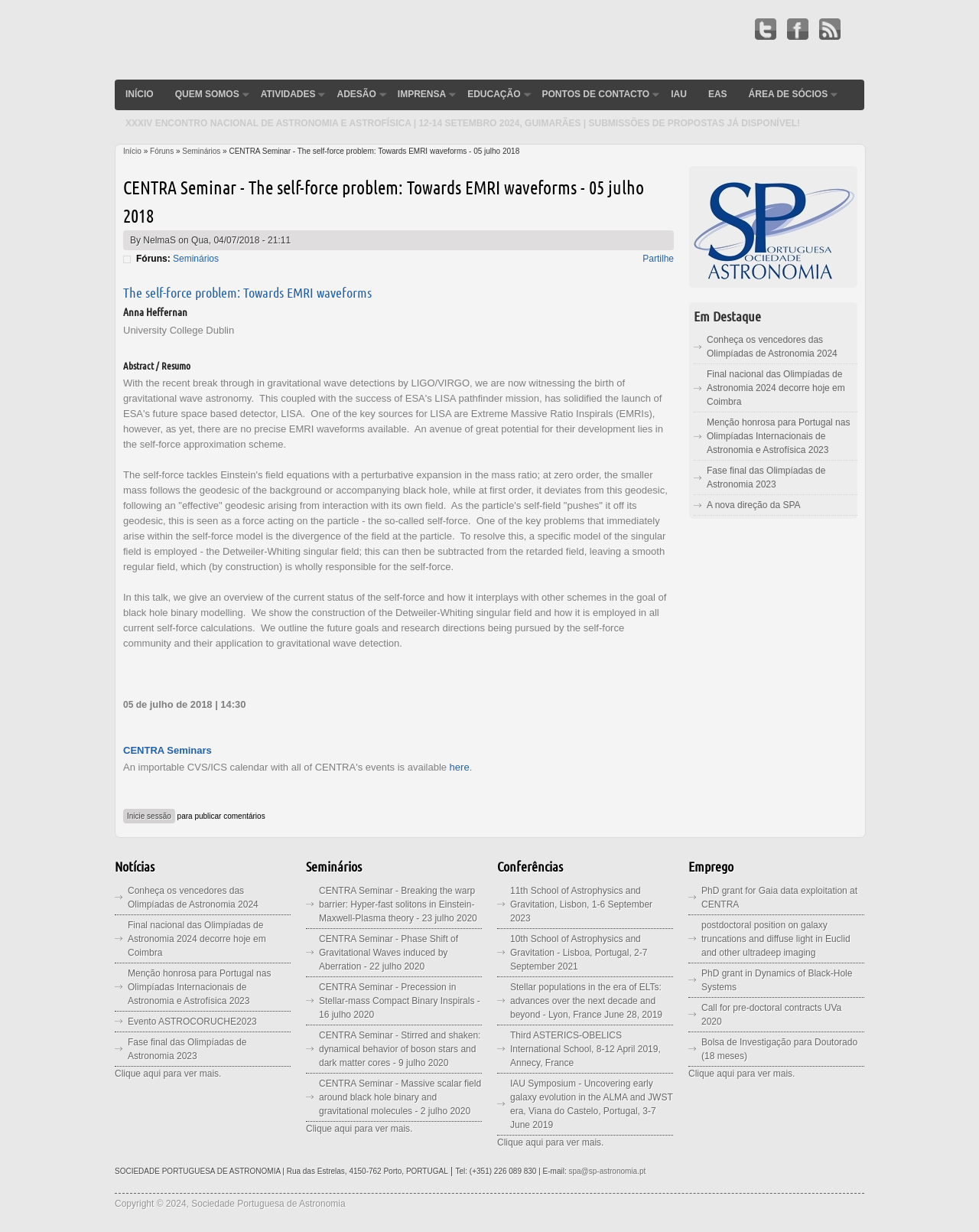Describe the entire webpage, focusing on both content and design.

This webpage is about the CENTRA Seminar, specifically the event "The self-force problem: Towards EMRI waveforms" held on July 5, 2018. At the top of the page, there are social media links, including Twitter, Facebook, and RSS, accompanied by their respective icons. Below these links, there is a navigation menu with options such as "INÍCIO", "QUEM SOMOS", "ATIVIDADES", and more.

The main content of the page is divided into two sections. On the left side, there is a section with a heading "Está aqui" (which means "You are here" in Portuguese) followed by a breadcrumb trail indicating the current page's location within the website's hierarchy. Below this, there are links to "Fóruns" (Forums) and "Seminários" (Seminars).

On the right side, there is a section with a heading "CENTRA Seminar - The self-force problem: Towards EMRI waveforms - 05 julho 2018" followed by the seminar's abstract and details. The abstract is divided into two paragraphs, and below it, there is information about the speaker, Anna Heffernan from University College Dublin. The seminar's date and time are also provided.

At the bottom of the page, there are three columns with headings "Em Destaque" (Highlights), "Notícias" (News), and "Seminários" (Seminars). Each column contains a list of links to related articles or events. There is also a footer section with a link to log in and post comments.

On the right side of the page, there is a complementary section with a heading "Em Destaque" (Highlights) containing links to news articles, and below it, there are sections for "Notícias" (News), "Seminários" (Seminars), and "Conferências" (Conferences), each with a list of links to related articles or events. Finally, there is a section for "Emprego" (Jobs) with a link to a PhD grant opportunity.